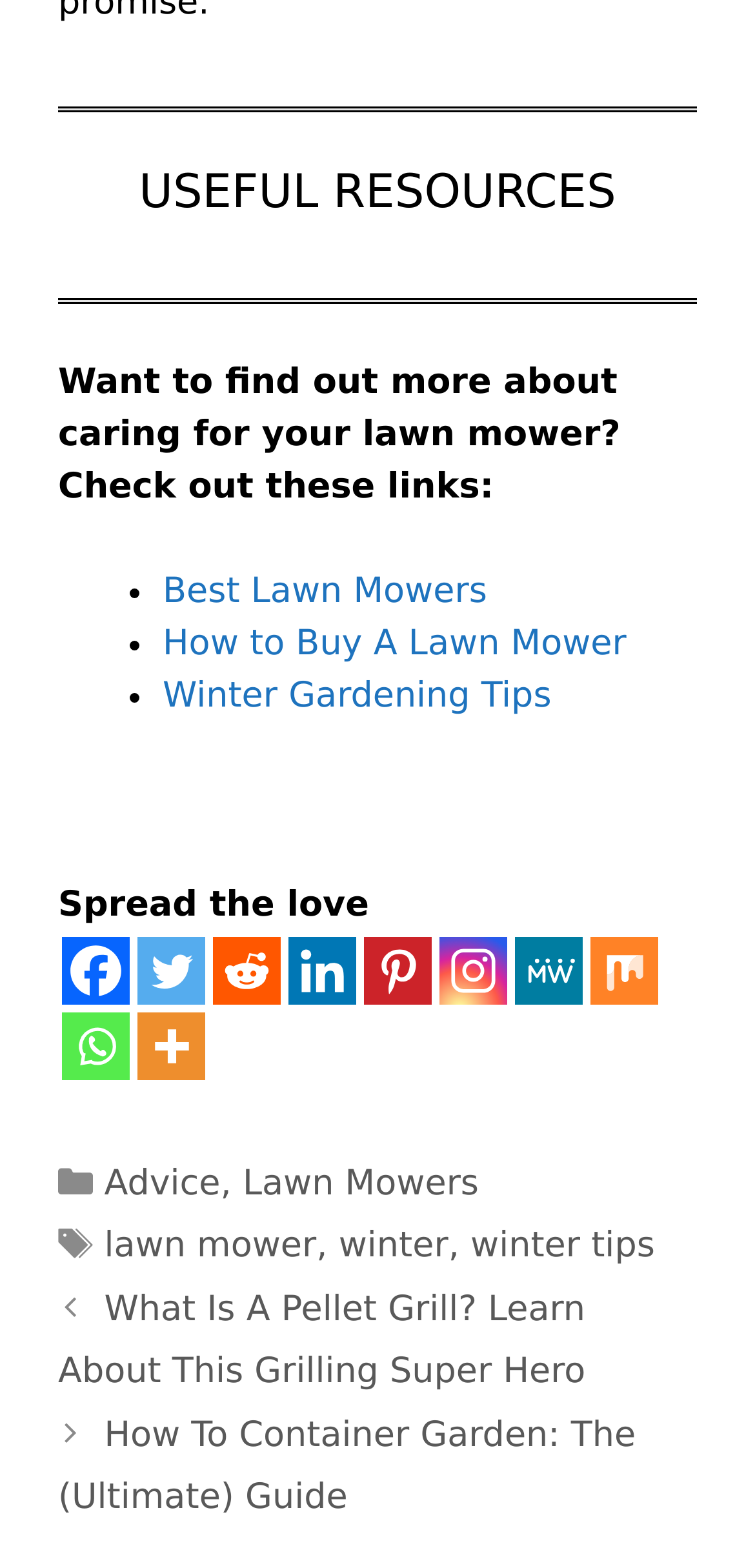Determine the bounding box coordinates of the clickable region to carry out the instruction: "View posts".

[0.077, 0.816, 0.923, 0.976]